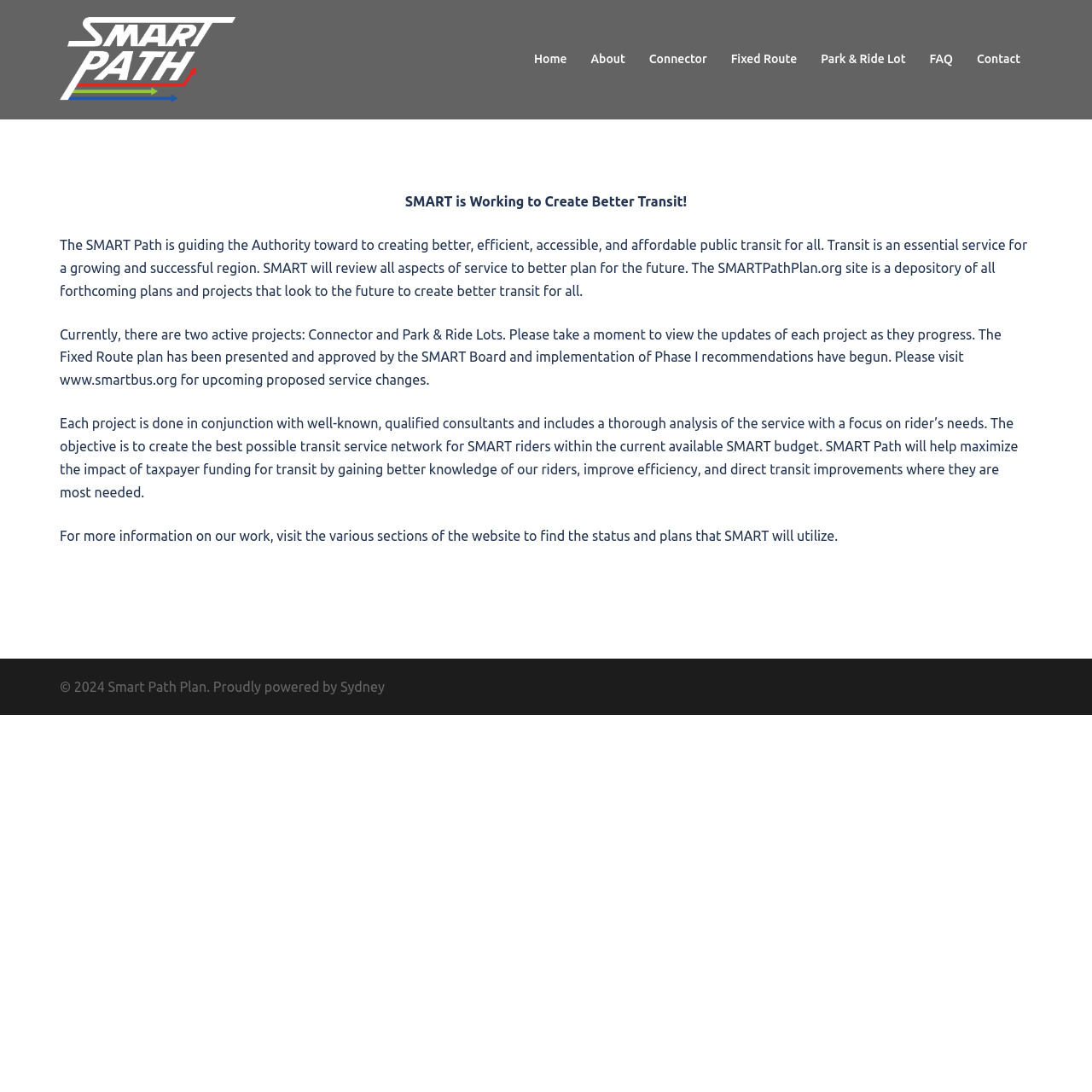Describe the entire webpage, focusing on both content and design.

The webpage is about the SMART Path Plan, which aims to create better, efficient, accessible, and affordable public transit for all. At the top, there is a navigation menu with links to different sections, including "Home", "About", "Connector", "Fixed Route", "Park & Ride Lot", "FAQ", and "Contact". 

Below the navigation menu, there is a main section that takes up most of the page. It starts with a heading that reads "SMART is Working to Create Better Transit!" followed by a paragraph that explains the purpose of the SMART Path Plan. 

The main section is divided into several sub-sections. The first sub-section mentions that there are two active projects, which are "Connector" and "Park & Ride". These projects are linked to their respective pages. 

The next sub-section talks about the plan, which has been presented and approved by the SMART Board, and its implementation has begun. There is a link to the SMART website for more information on upcoming proposed service changes. 

The following sub-section explains the objective of the SMART Path Plan, which is to create the best possible transit service network for SMART riders within the current available budget. 

Finally, there is a call to action, encouraging visitors to explore the various sections of the website to find the status and plans of the SMART Path Plan. 

At the bottom of the page, there is a footer section that displays the copyright information, "© 2024 Smart Path Plan", and a link to the website's platform provider, "Sydney".